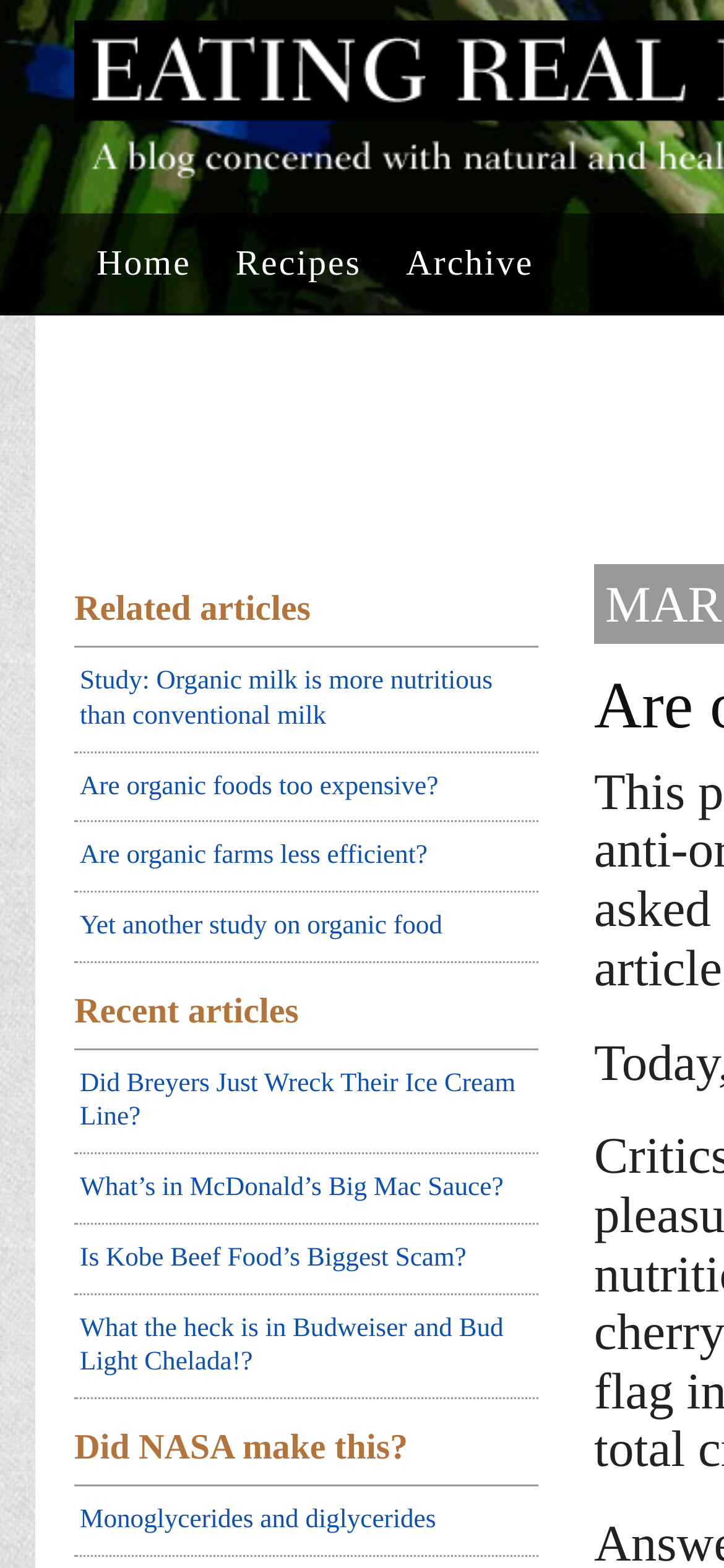Can you give a comprehensive explanation to the question given the content of the image?
What is the second link under 'Recent articles'?

I looked at the links under the 'Recent articles' heading and found the second link, which is 'What’s in McDonald’s Big Mac Sauce?'. This link is located below the first link 'Did Breyers Just Wreck Their Ice Cream Line?'.